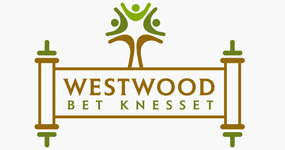Explain the image in a detailed and descriptive way.

The image features the logo of "Westwood Bet Keneset," which is depicted with a stylized design emphasizing community and connection. The logo showcases a tree at its center, symbolizing growth and unity, with human figures or shapes in green rising from the tree, representing fellowship and collaboration within the community. The text "WESTWOOD BET KENESSET" is prominently displayed in an elegant font, establishing the identity of this place of worship or community gathering. The overall color palette blends earthy tones with vibrant greens, conveying a sense of warmth and welcoming atmosphere associated with the congregation's activities and values.